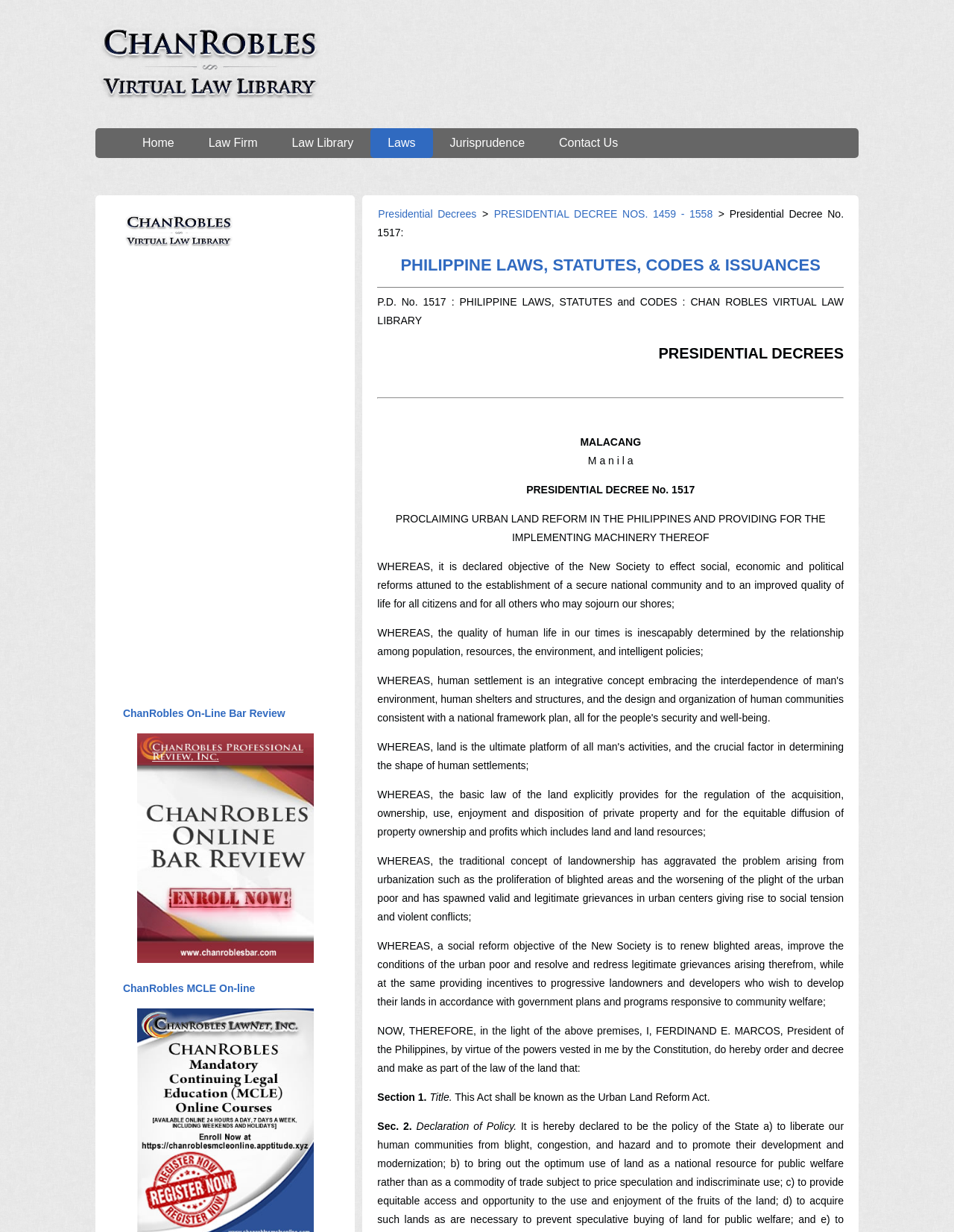Identify the bounding box coordinates of the specific part of the webpage to click to complete this instruction: "Go to Presidential Decrees".

[0.396, 0.169, 0.5, 0.179]